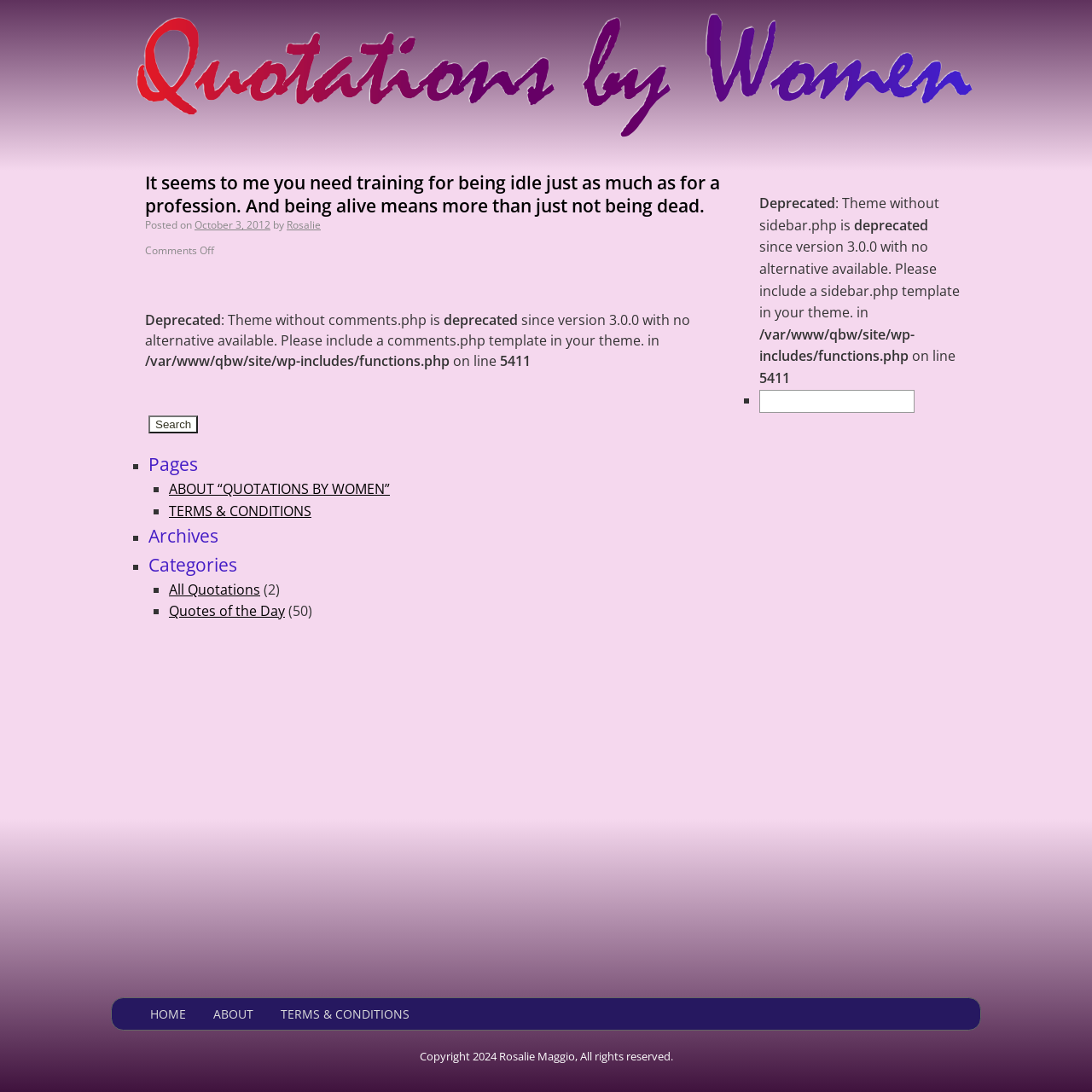Detail the various sections and features of the webpage.

This webpage is dedicated to quotations by women, with a vast collection of over 40,000 unique quotations. At the top of the page, there is a logo and a link to "Quotations By Women" accompanied by an image. Below this, there is a main section that takes up most of the page, divided into two parts. 

On the left side, there is a featured quotation, "It seems to me you need training for being idle just as much as for a profession. And being alive means more than just not being dead," which is attributed to Rosalie and dated October 3, 2012. Below this, there are some technical notes about deprecated themes and templates.

On the right side, there are several sections. The first section has a search bar with a button to search for quotations. Below this, there are links to various pages, including "ABOUT “QUOTATIONS BY WOMEN”", "TERMS & CONDITIONS", and others. These links are marked with list markers (■). Further down, there are headings for "Archives" and "Categories", followed by more links to specific categories of quotations, such as "All Quotations" and "Quotes of the Day", along with the number of quotations in each category.

At the very bottom of the page, there is a footer section with links to "HOME", "ABOUT", and "TERMS & CONDITIONS", as well as a copyright notice stating that the content is owned by Rosalie Maggio.